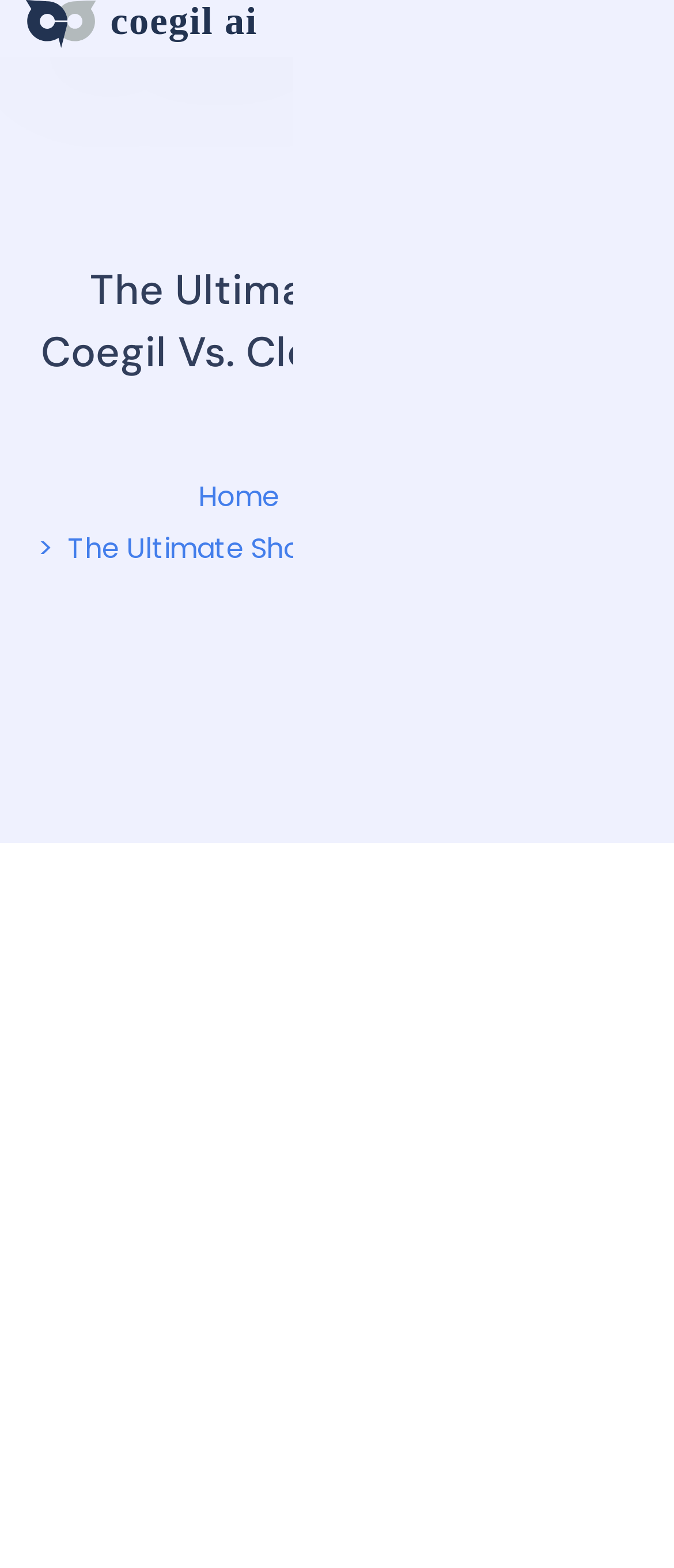Highlight the bounding box coordinates of the element you need to click to perform the following instruction: "Read the Introduction section."

[0.156, 0.849, 0.844, 0.889]